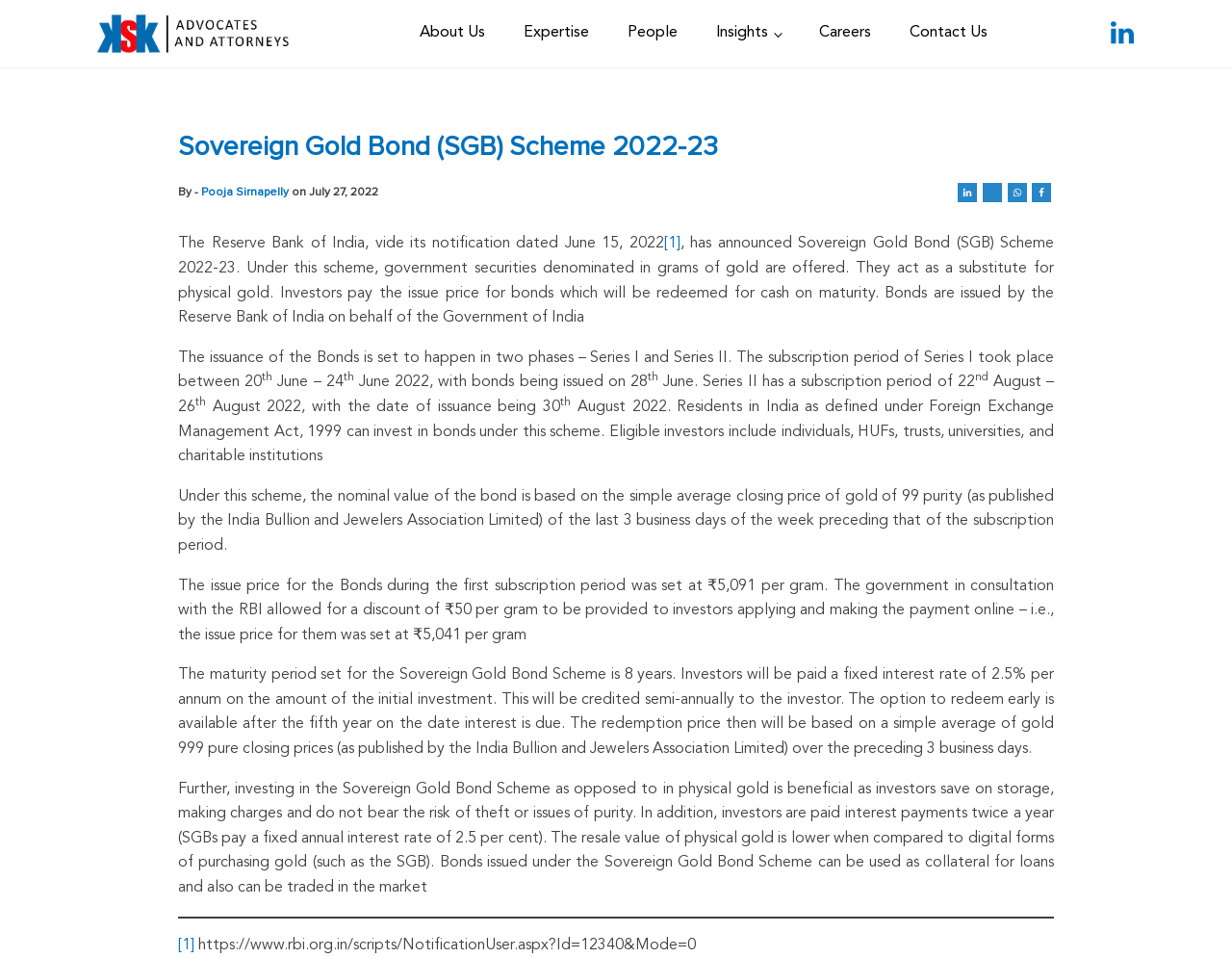What is the discount for online applicants?
Respond to the question with a well-detailed and thorough answer.

The government in consultation with the RBI allowed for a discount of ₹50 per gram to be provided to investors applying and making the payment online – i.e., the issue price for them was set at ₹5,041 per gram.